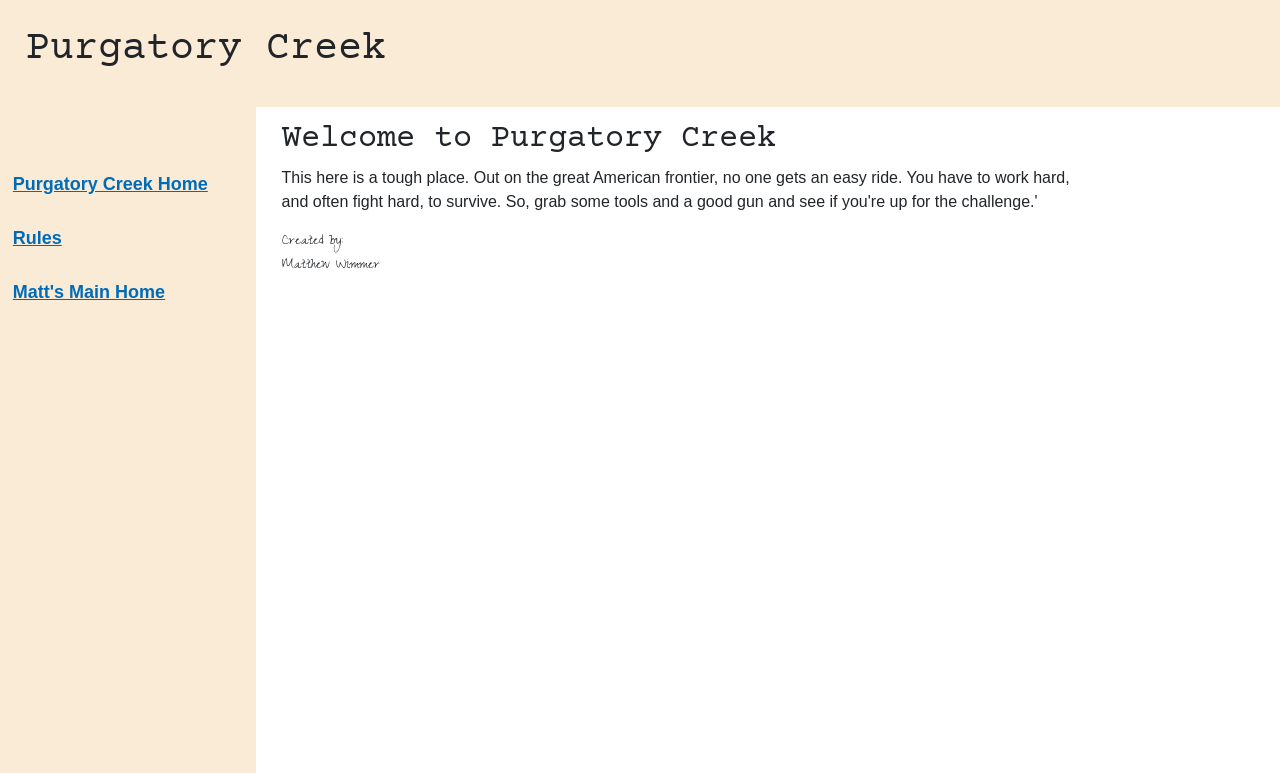How many links are in the top section?
Based on the screenshot, give a detailed explanation to answer the question.

The top section of the webpage contains three links: 'Purgatory Creek Home', 'Rules', and 'Matt's Main Home'. These links are arranged vertically and are likely navigation links to other parts of the website.